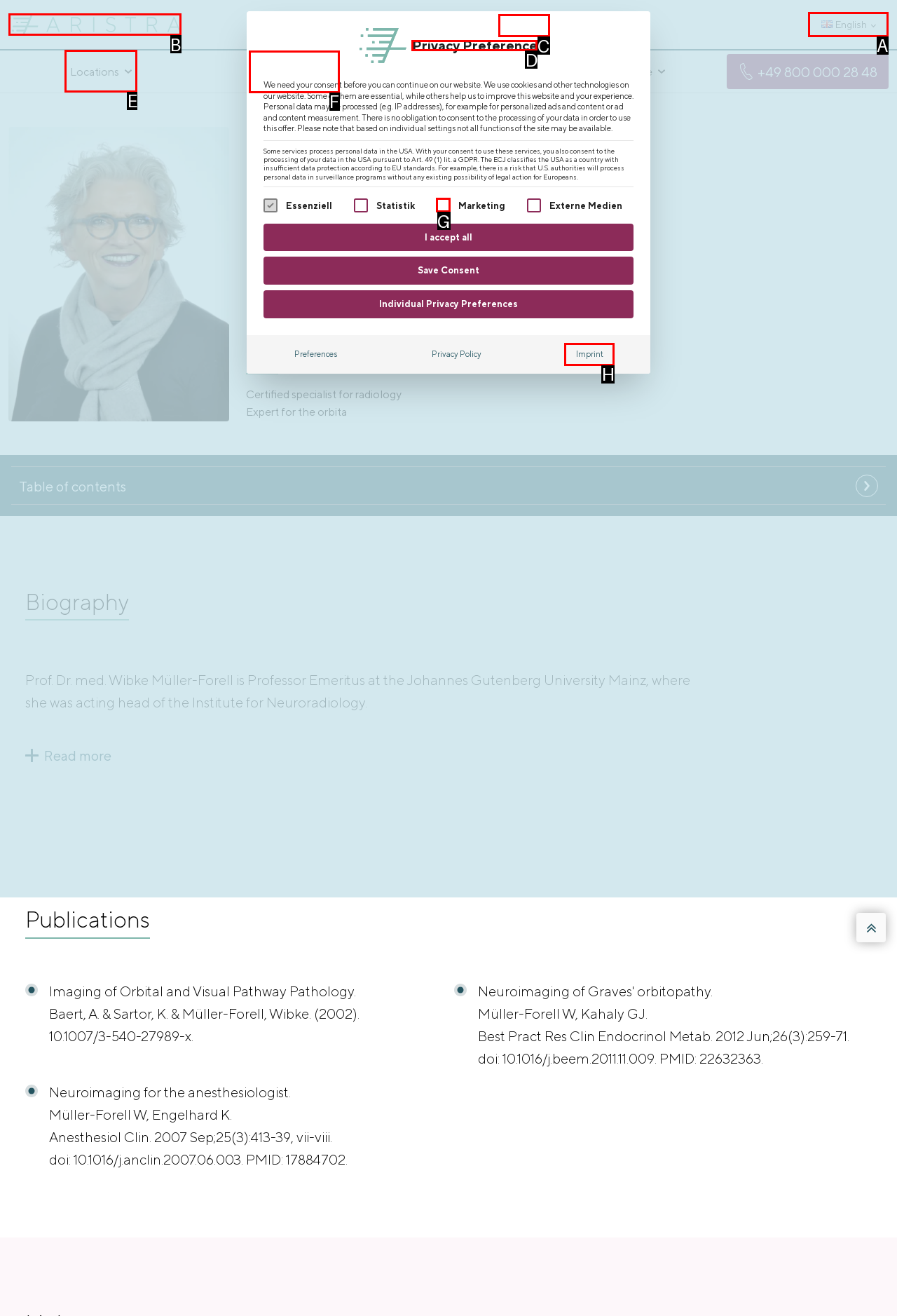Identify the correct UI element to click on to achieve the task: View locations. Provide the letter of the appropriate element directly from the available choices.

E